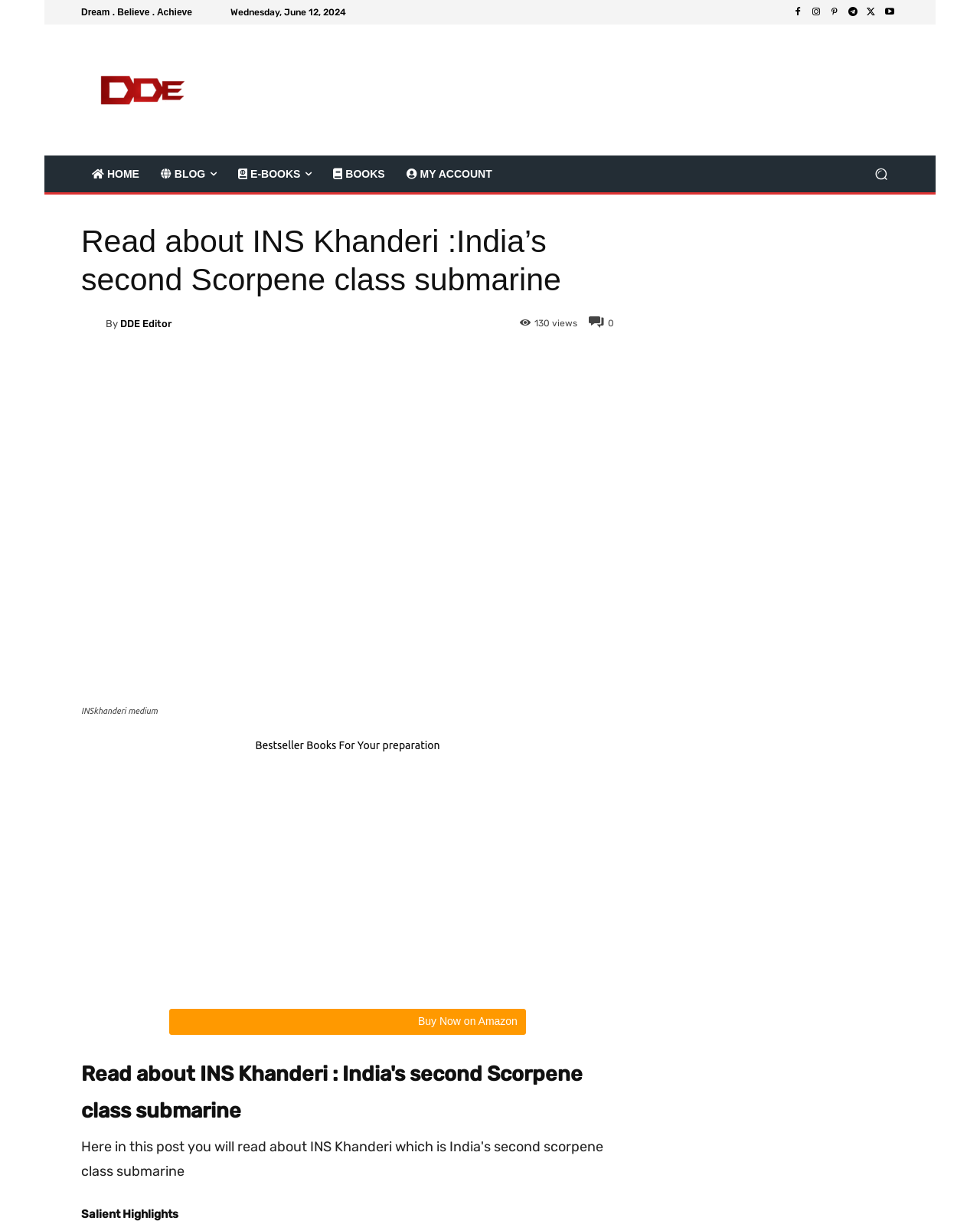Show me the bounding box coordinates of the clickable region to achieve the task as per the instruction: "Read about the blog".

[0.175, 0.137, 0.21, 0.147]